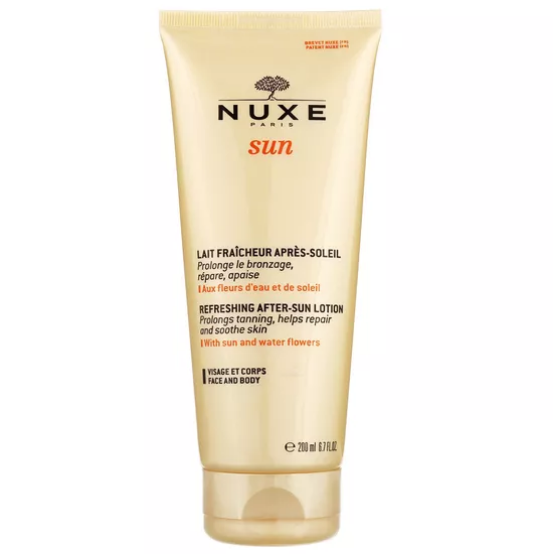Illustrate the image with a detailed caption.

The image features the **Nuxe SUN Refreshing After-Sun Lotion** for both face and body, presented in an elegant, golden tube. Designed to soothe and replenish skin after sun exposure, this lotion is formulated to prolong tanning while helping to repair and hydrate the skin. The label displays the product name prominently, alongside both English and French descriptions, emphasizing its refreshing qualities enriched with sun and water flowers. The product size is noted as 200 ml (6.7 fl oz), making it a perfect addition to your post-sun care routine for maintaining a radiant tan and soft skin.